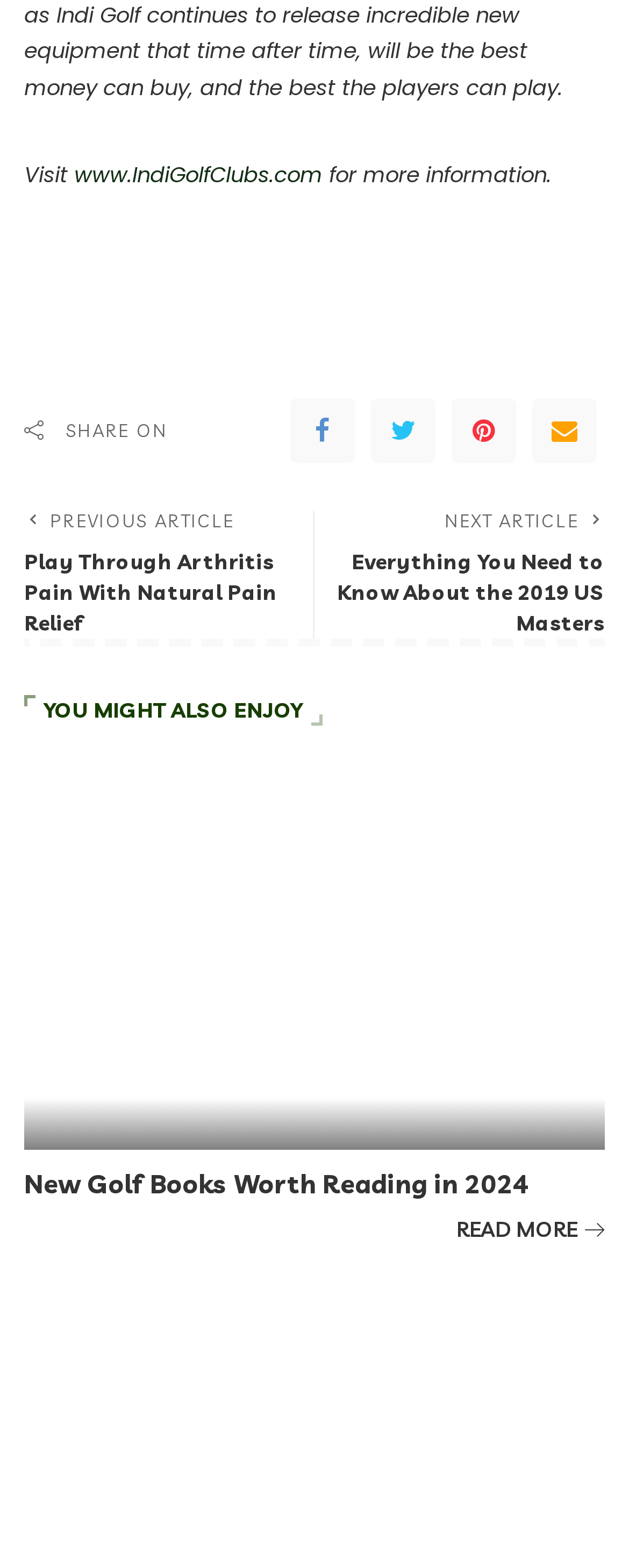Please specify the bounding box coordinates for the clickable region that will help you carry out the instruction: "view next article".

[0.526, 0.326, 0.962, 0.408]